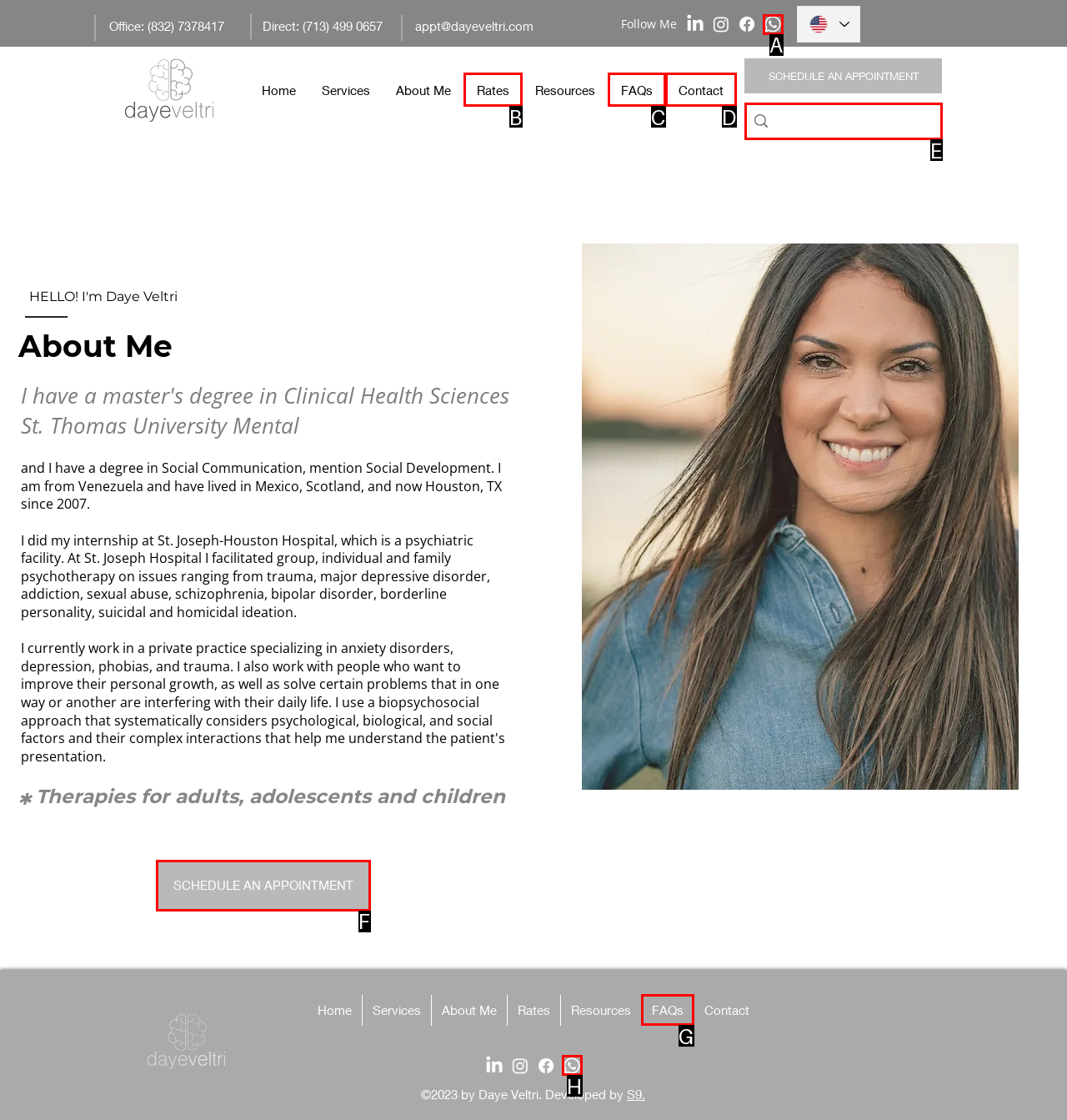Pick the option that should be clicked to perform the following task: Search for something
Answer with the letter of the selected option from the available choices.

E